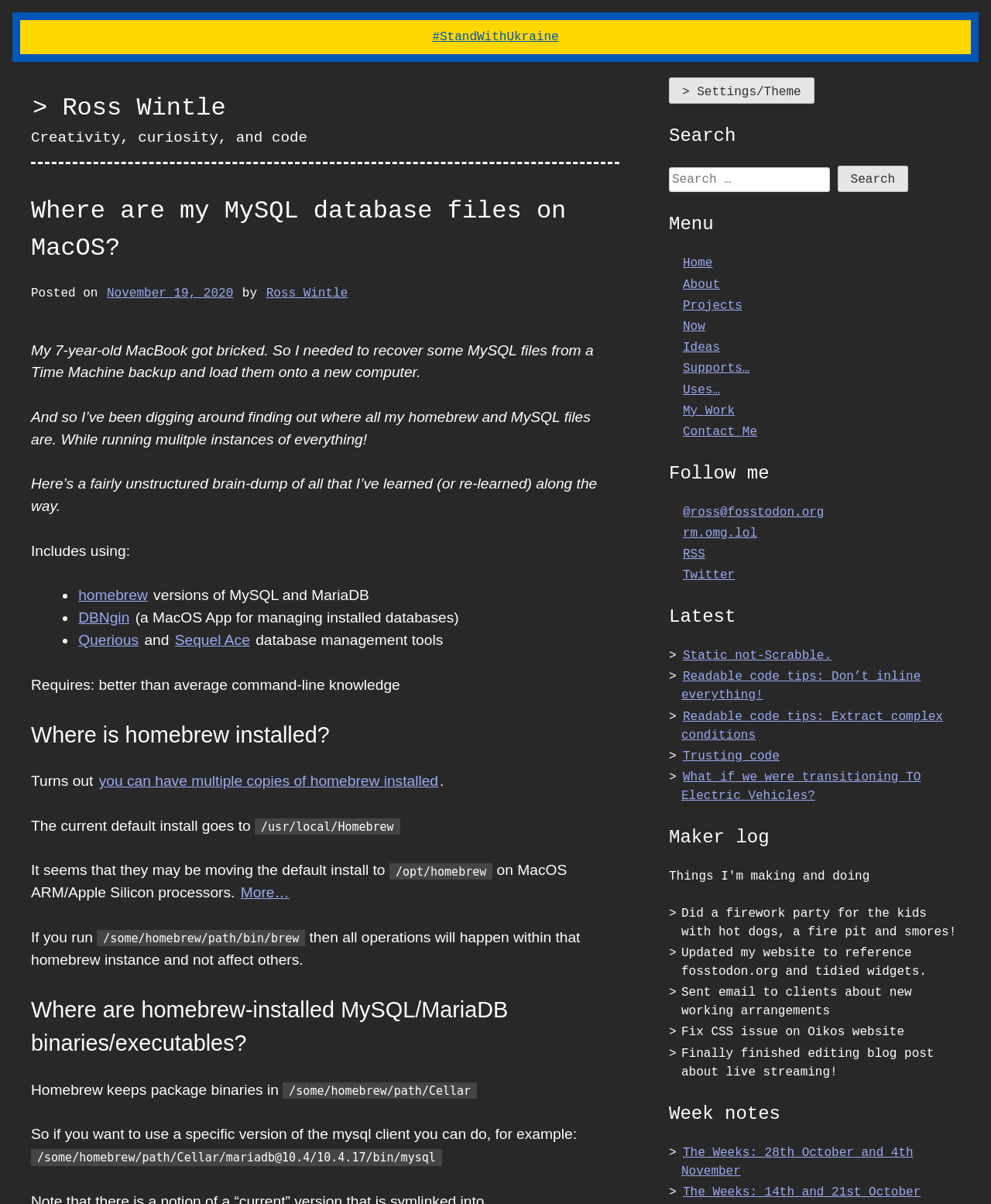Respond to the question below with a single word or phrase: What is the author's name?

Ross Wintle